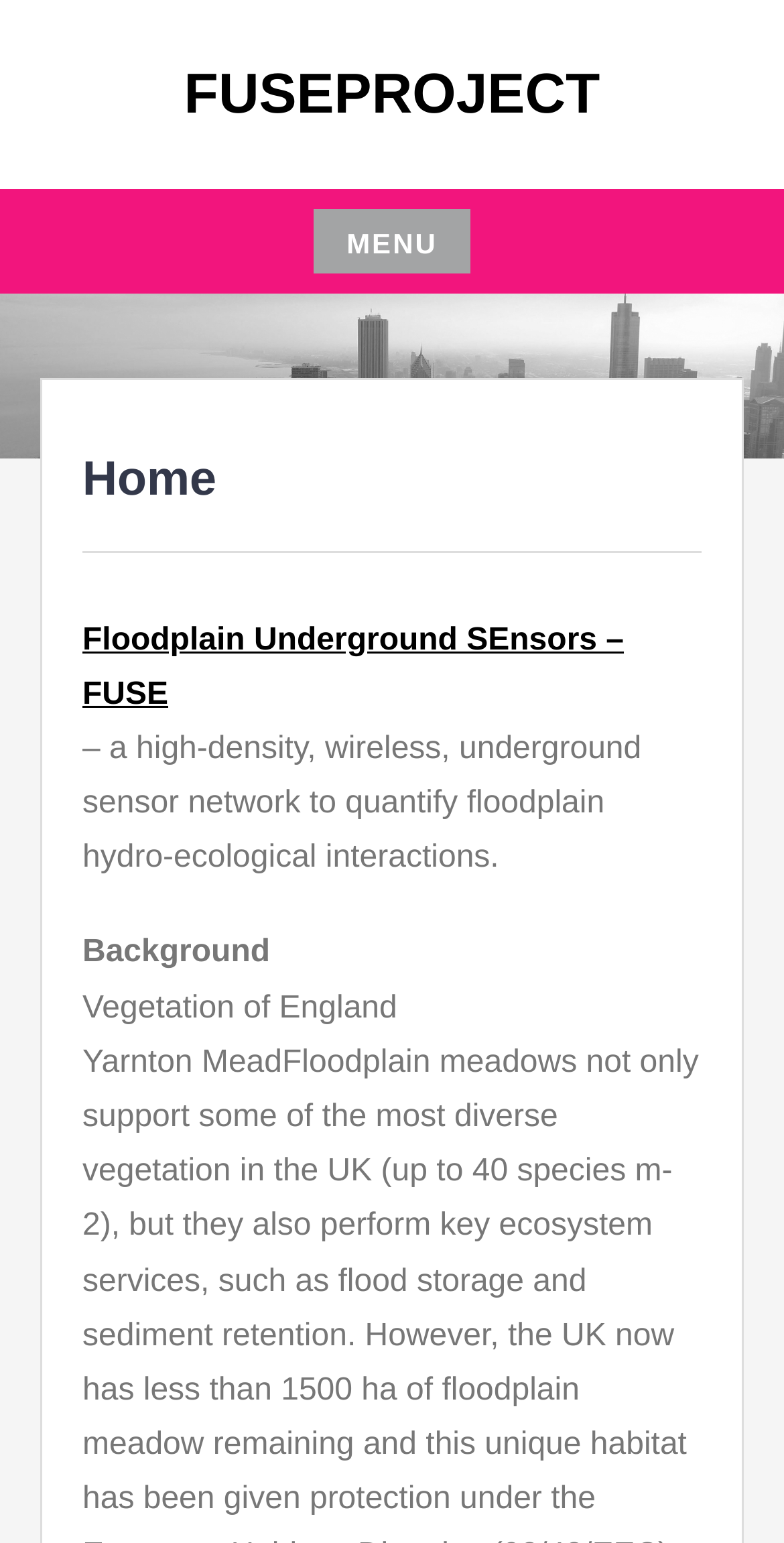Is the menu expanded?
Refer to the image and provide a thorough answer to the question.

The button 'MENU' has an attribute 'expanded' set to 'False', indicating that the menu is not expanded.